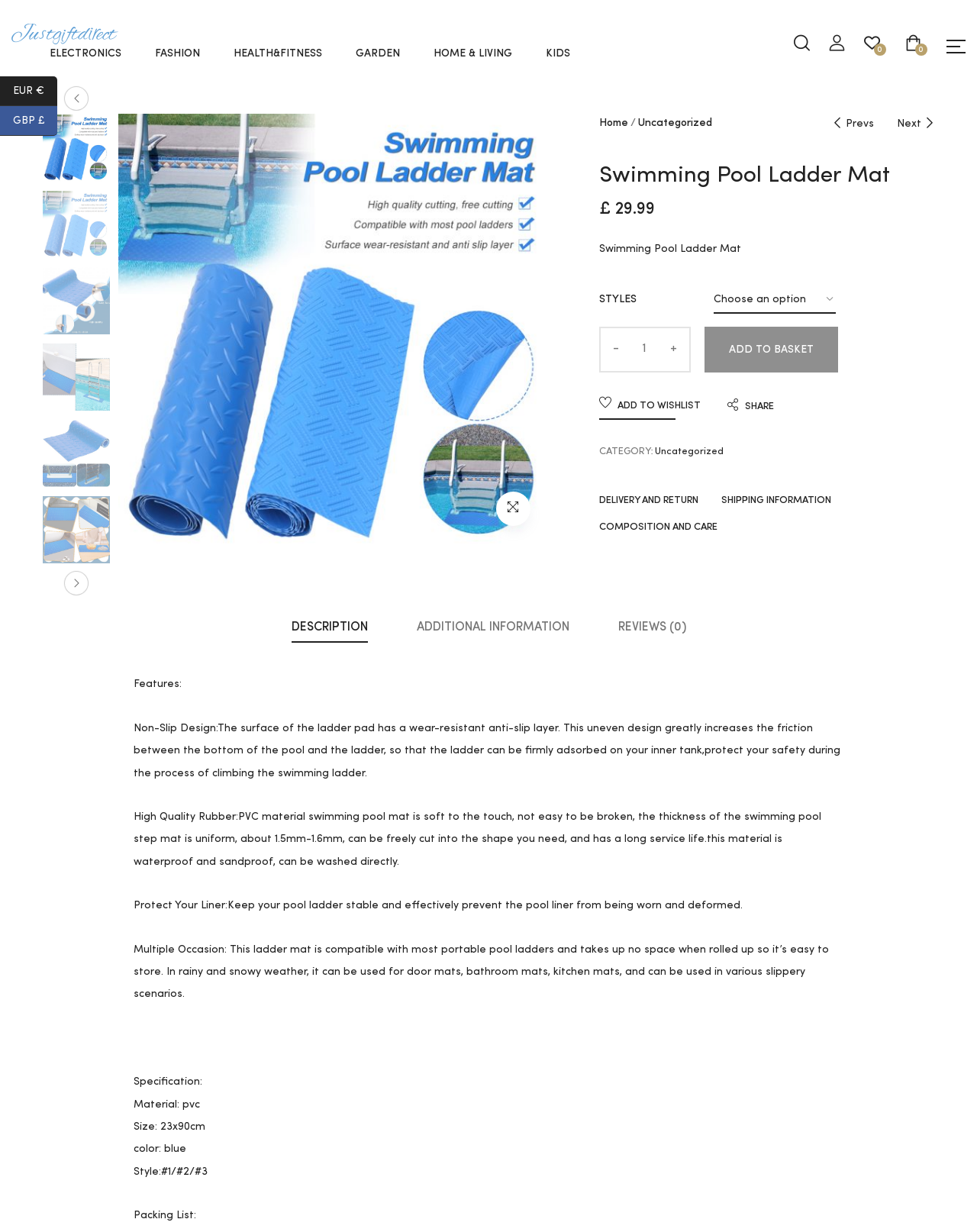Extract the bounding box coordinates of the UI element described: "GBP £ GBP". Provide the coordinates in the format [left, top, right, bottom] with values ranging from 0 to 1.

[0.0, 0.086, 0.059, 0.11]